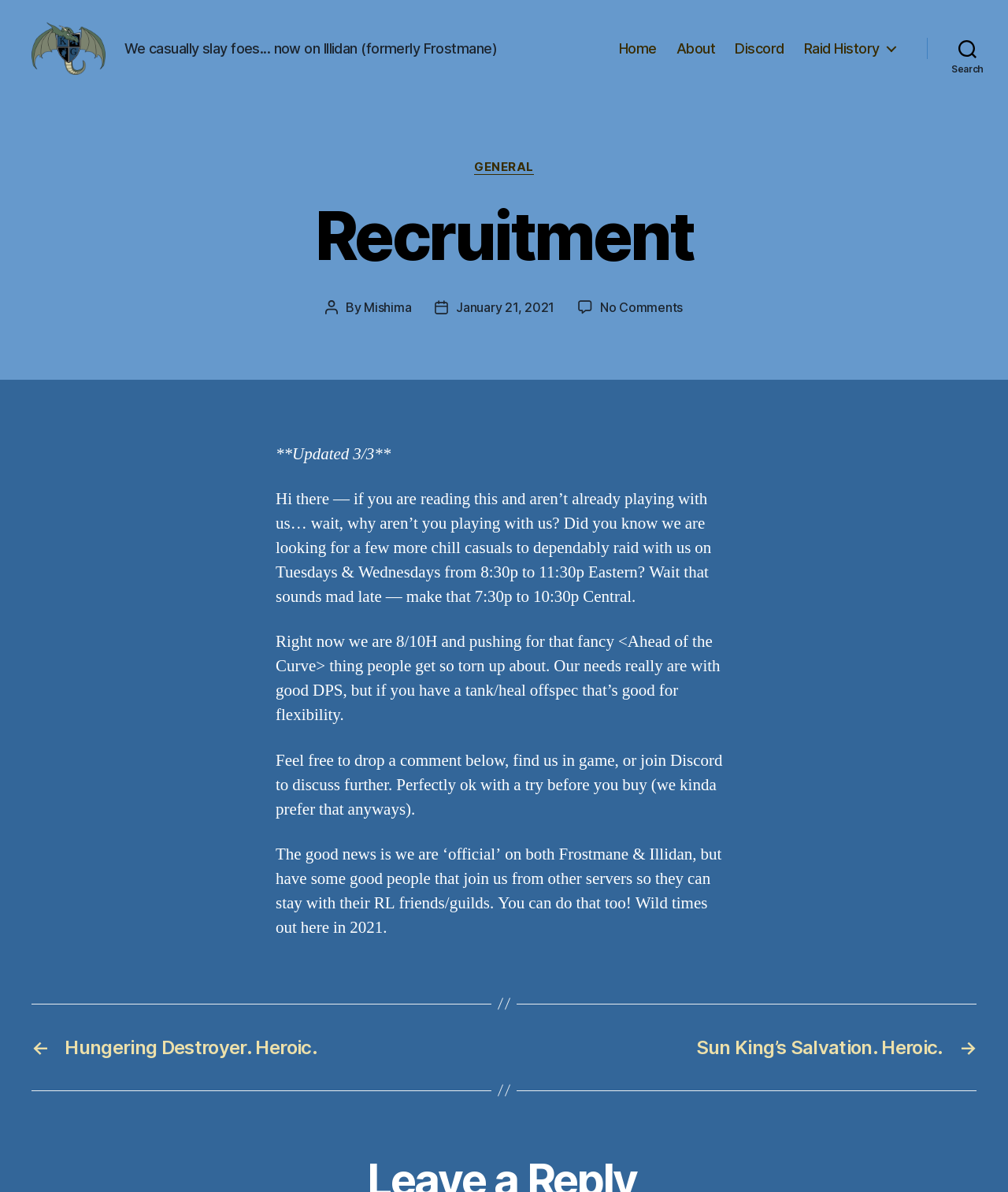Based on the element description ← Hungering Destroyer. Heroic., identify the bounding box of the UI element in the given webpage screenshot. The coordinates should be in the format (top-left x, top-left y, bottom-right x, bottom-right y) and must be between 0 and 1.

[0.031, 0.904, 0.484, 0.923]